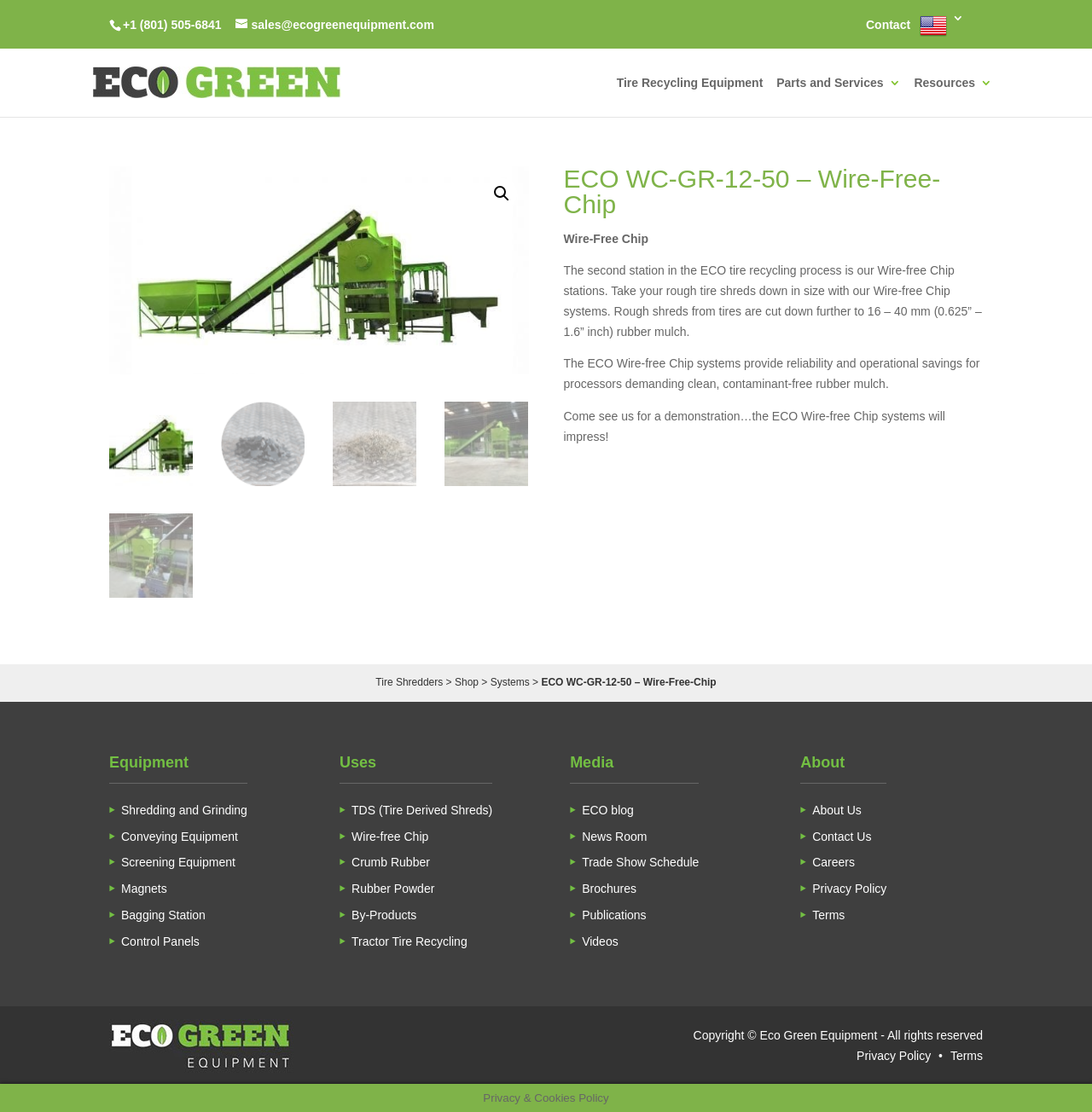Provide an in-depth caption for the webpage.

This webpage is about the Wire-free Chip station, a tire recycling machine from ECO Green Equipment. At the top, there is a navigation menu with links to "Contact", "en 3", and "Eco Green Equipment | Tire Shredders". Below this menu, there are three main sections. 

On the left side, there is a sidebar with links to various categories, including "Tire Recycling Equipment", "Parts and Services", "Resources", and "Shop". There are also several images of tire recycling equipment, including the Wire-free Chip station and TDS TDF Shredders.

In the main content area, there is a heading "ECO WC-GR-12-50 – Wire-Free-Chip" followed by a brief description of the Wire-free Chip station and its benefits. Below this, there are three paragraphs of text explaining the features and advantages of the Wire-free Chip system.

At the bottom of the page, there are three columns of links to different sections of the website, including "Equipment", "Uses", and "Media". The "Equipment" section has links to various types of tire recycling equipment, while the "Uses" section has links to different applications of tire recycling products. The "Media" section has links to the company blog, news room, and other media resources.

Finally, at the very bottom of the page, there is a footer with copyright information, a link to the privacy policy, and a link to the terms of use.